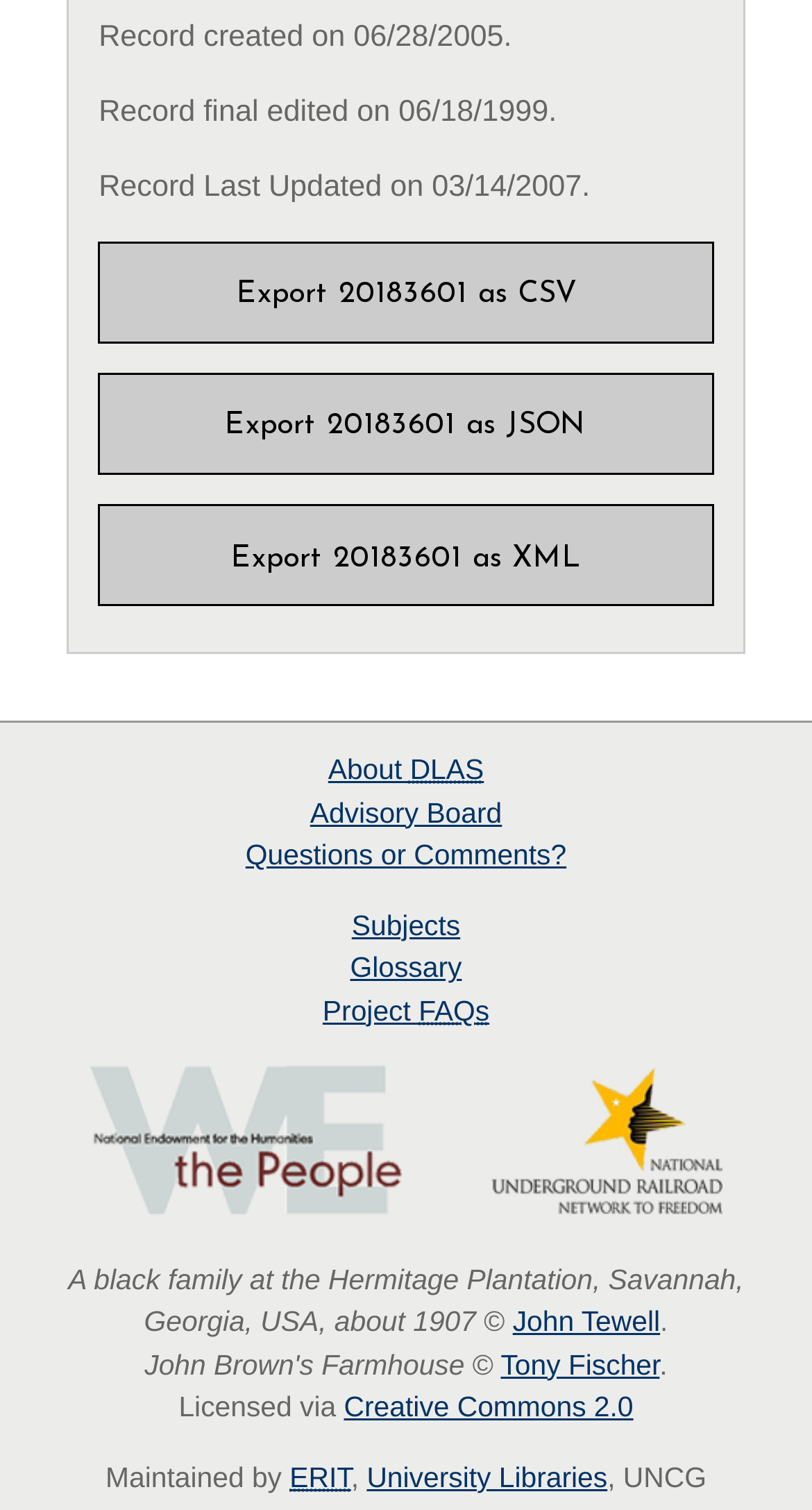Please identify the bounding box coordinates of the region to click in order to complete the given instruction: "Contact John Tewell". The coordinates should be four float numbers between 0 and 1, i.e., [left, top, right, bottom].

[0.631, 0.865, 0.813, 0.886]